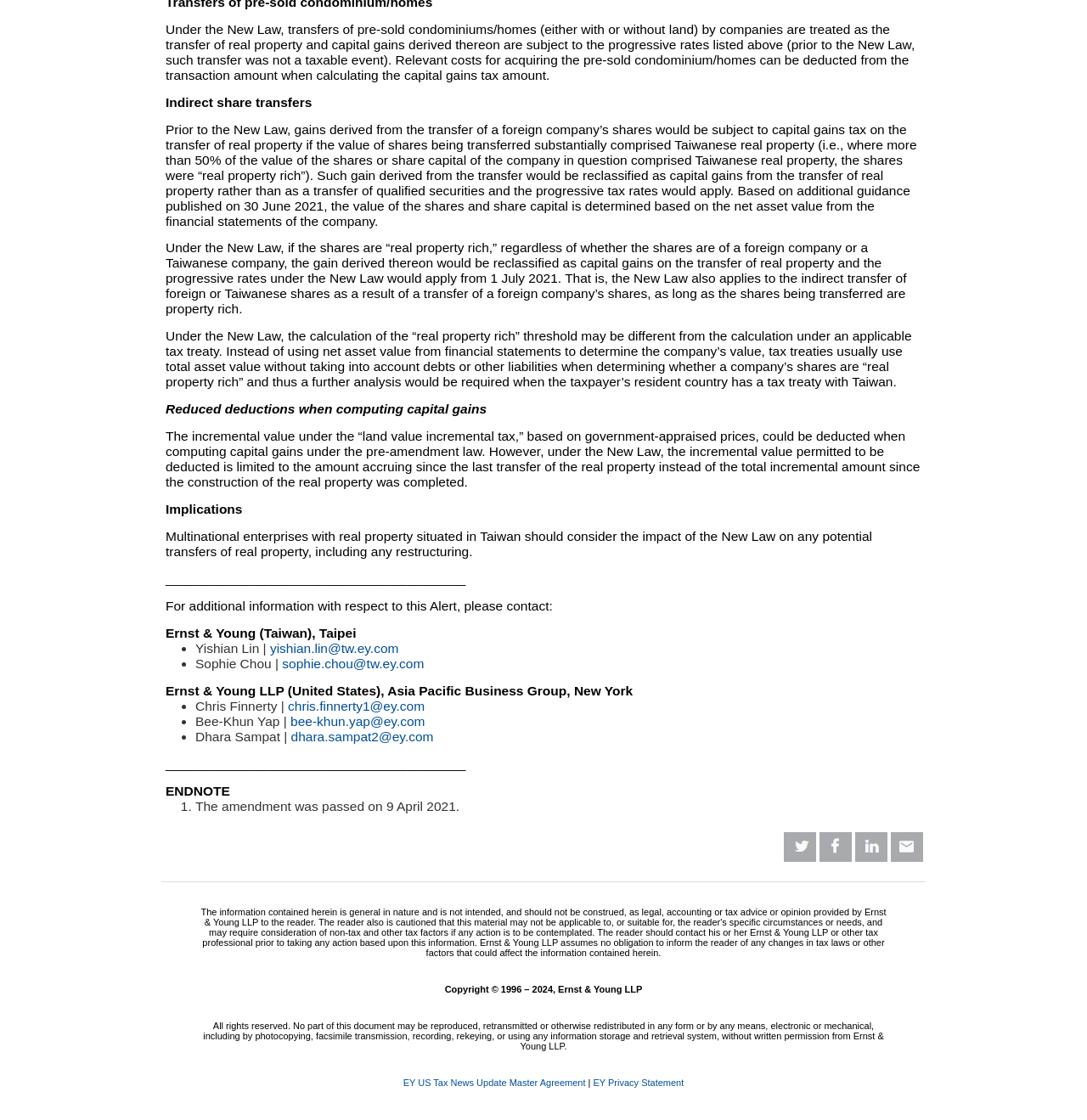What is the purpose of the 'Implications' section?
Please provide a single word or phrase as the answer based on the screenshot.

To discuss the impact of the New Law